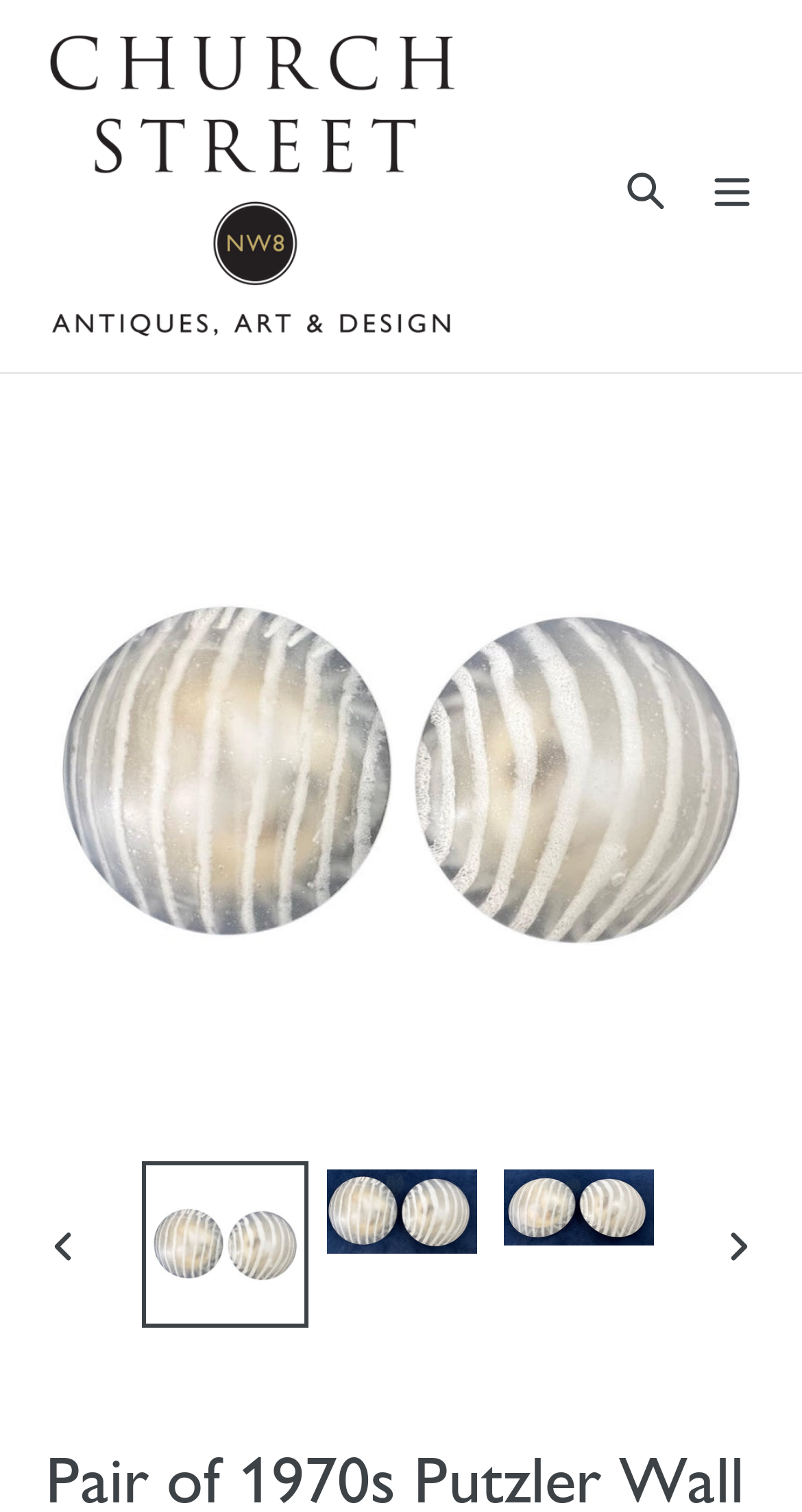What type of lights are being sold?
Please answer the question with a detailed and comprehensive explanation.

Based on the image and the description, it appears that the webpage is selling a pair of wall lights, specifically sconces or flush mounts, with a unique design and frosted glass shades.